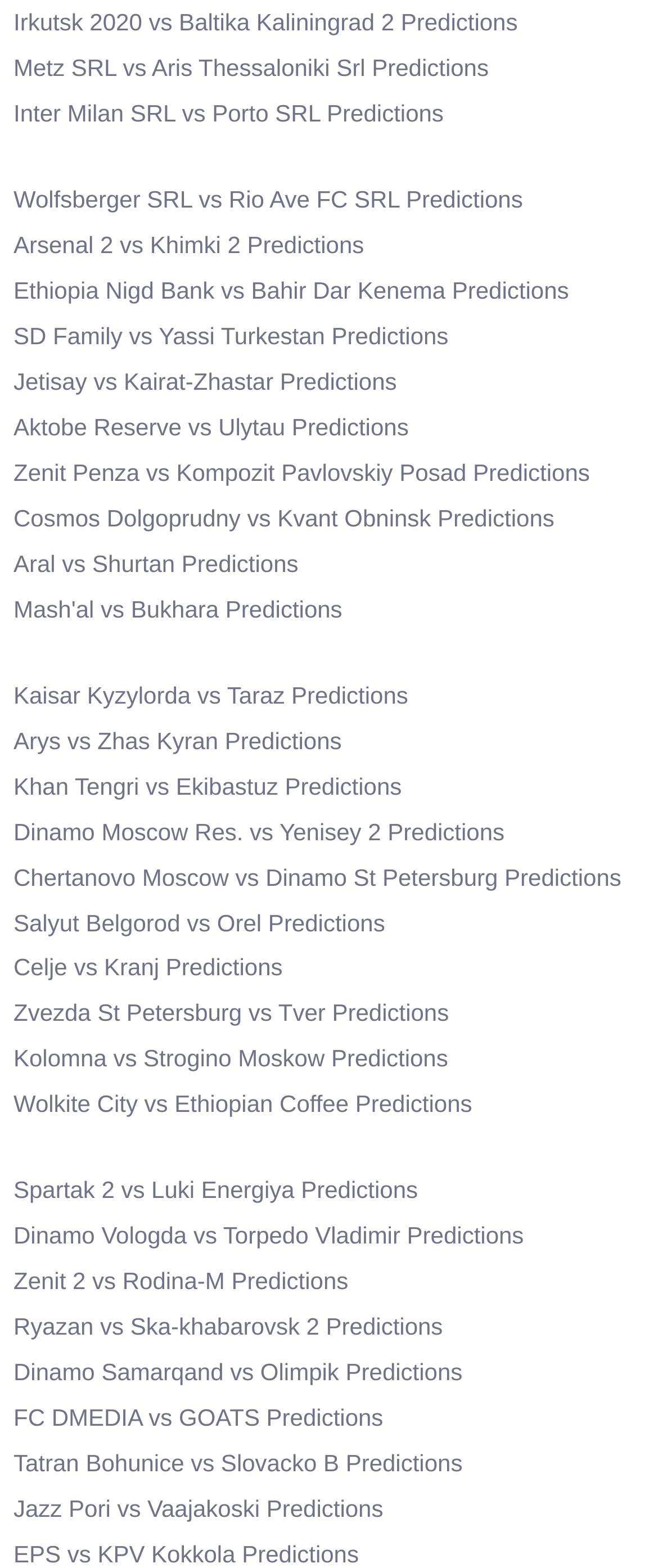Identify the bounding box coordinates of the clickable region to carry out the given instruction: "View Wolfsberger SRL vs Rio Ave FC SRL Predictions".

[0.021, 0.119, 0.795, 0.136]